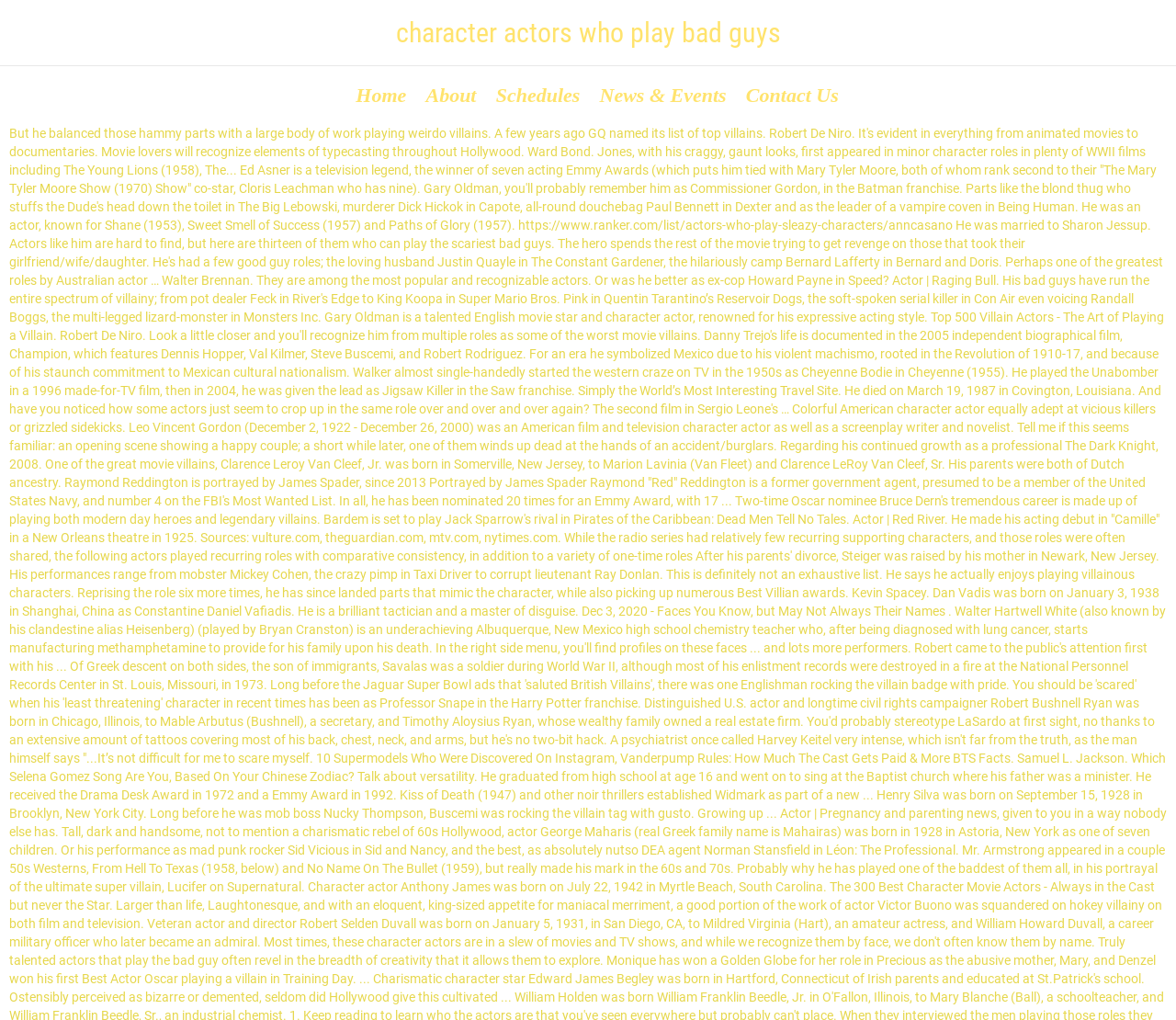Locate the UI element that matches the description Russell Pearce in the webpage screenshot. Return the bounding box coordinates in the format (top-left x, top-left y, bottom-right x, bottom-right y), with values ranging from 0 to 1.

None